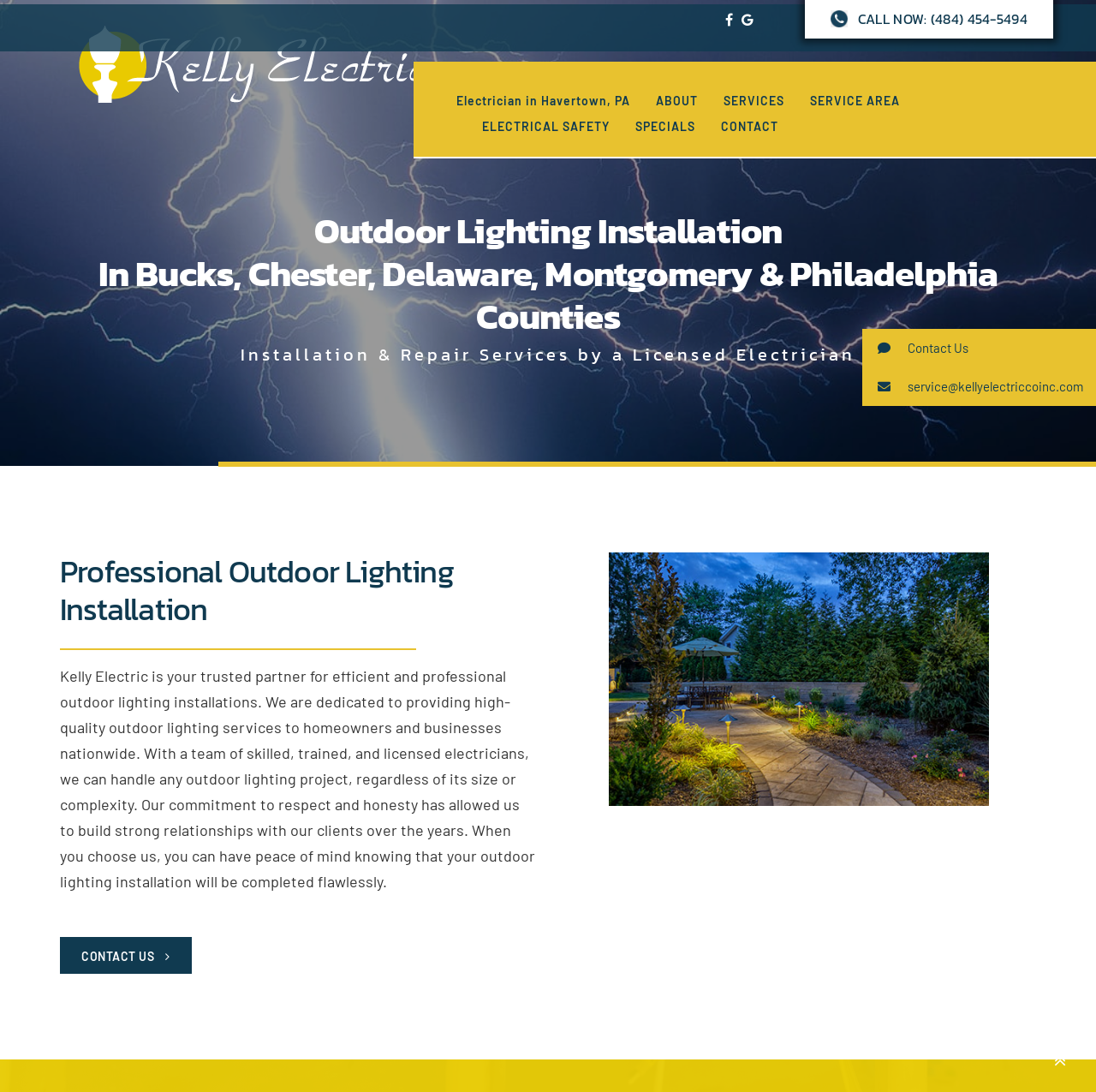Offer a detailed account of what is visible on the webpage.

The webpage is about Kelly Electric, a company that provides outdoor lighting installation services. At the top right corner, there is a call-to-action "CALL NOW" with a phone number. Below it, there are three social media links and a company logo. 

On the top navigation bar, there are links to different sections of the website, including "Electrician in Havertown, PA", "ABOUT", "SERVICES", "SERVICE AREA", "ELECTRICAL SAFETY", "SPECIALS", and "CONTACT". 

The main content of the webpage is divided into two sections. The first section has a heading that mentions outdoor lighting installation services in various counties. Below the heading, there is a paragraph that describes the company's services, highlighting their expertise and commitment to quality. 

The second section has a heading that emphasizes the company's professionalism in outdoor lighting installation. Below it, there is a longer paragraph that provides more details about the company's services, including their team of skilled electricians and their commitment to respect and honesty. 

On the right side of the second section, there is an image that showcases the company's landscape lighting design and installation capabilities. At the bottom left corner, there is a "CONTACT US" link with an envelope icon. On the bottom right corner, there are two more links: a contact email and a Facebook link.